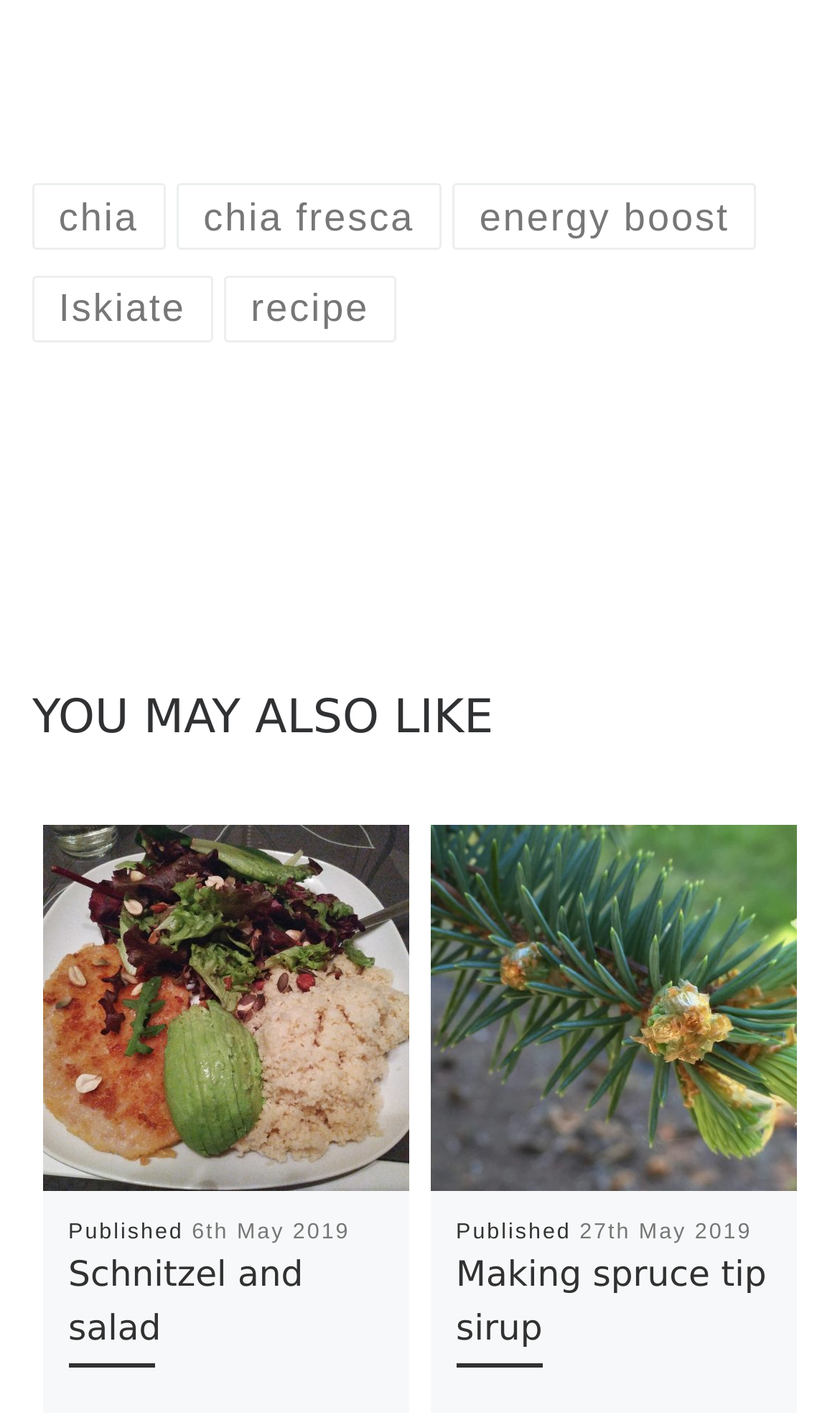How many links are in the footer?
Answer the question using a single word or phrase, according to the image.

4